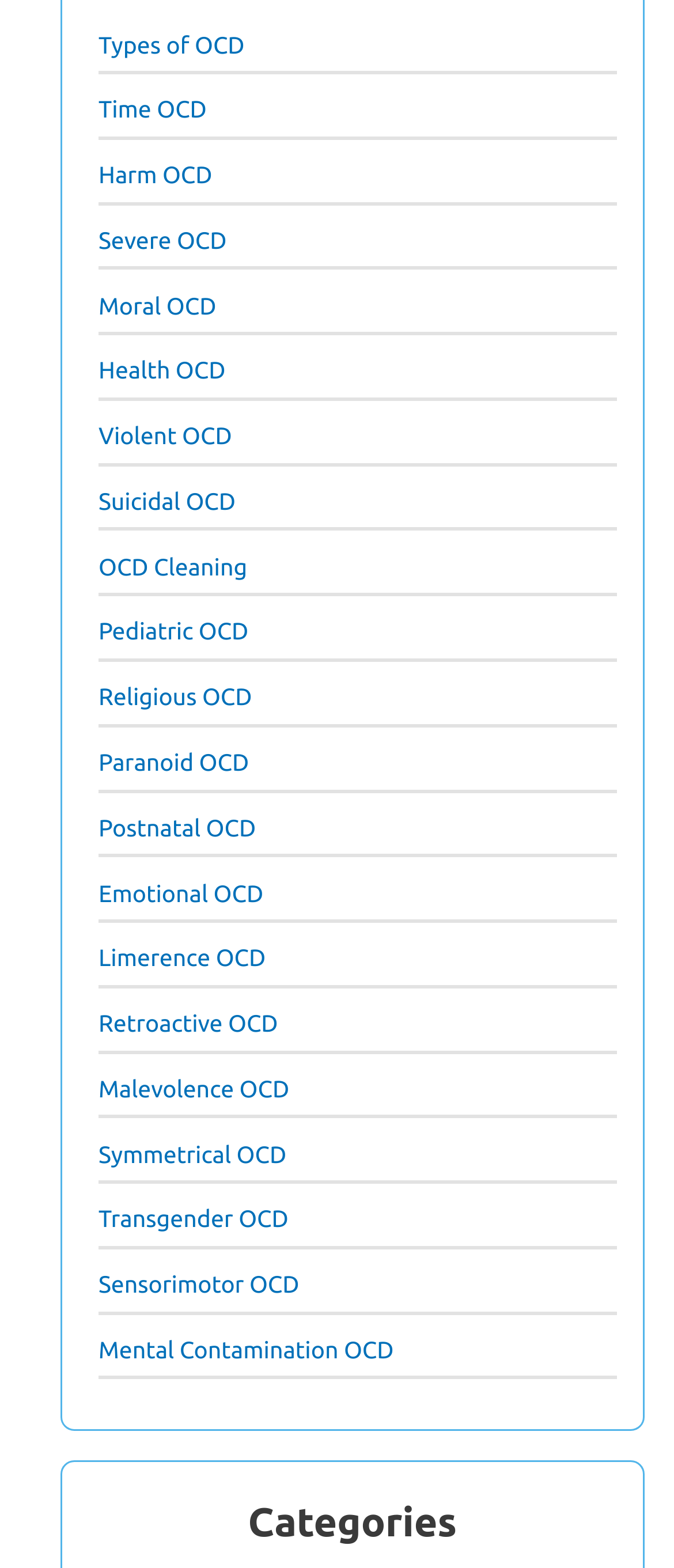What types of OCD are listed on the webpage?
Please give a detailed and elaborate answer to the question.

By examining the navigation section of the webpage, I found multiple links with different types of OCD, such as 'Types of OCD', 'Time OCD', 'Harm OCD', and many more, indicating that the webpage lists multiple types of OCD.